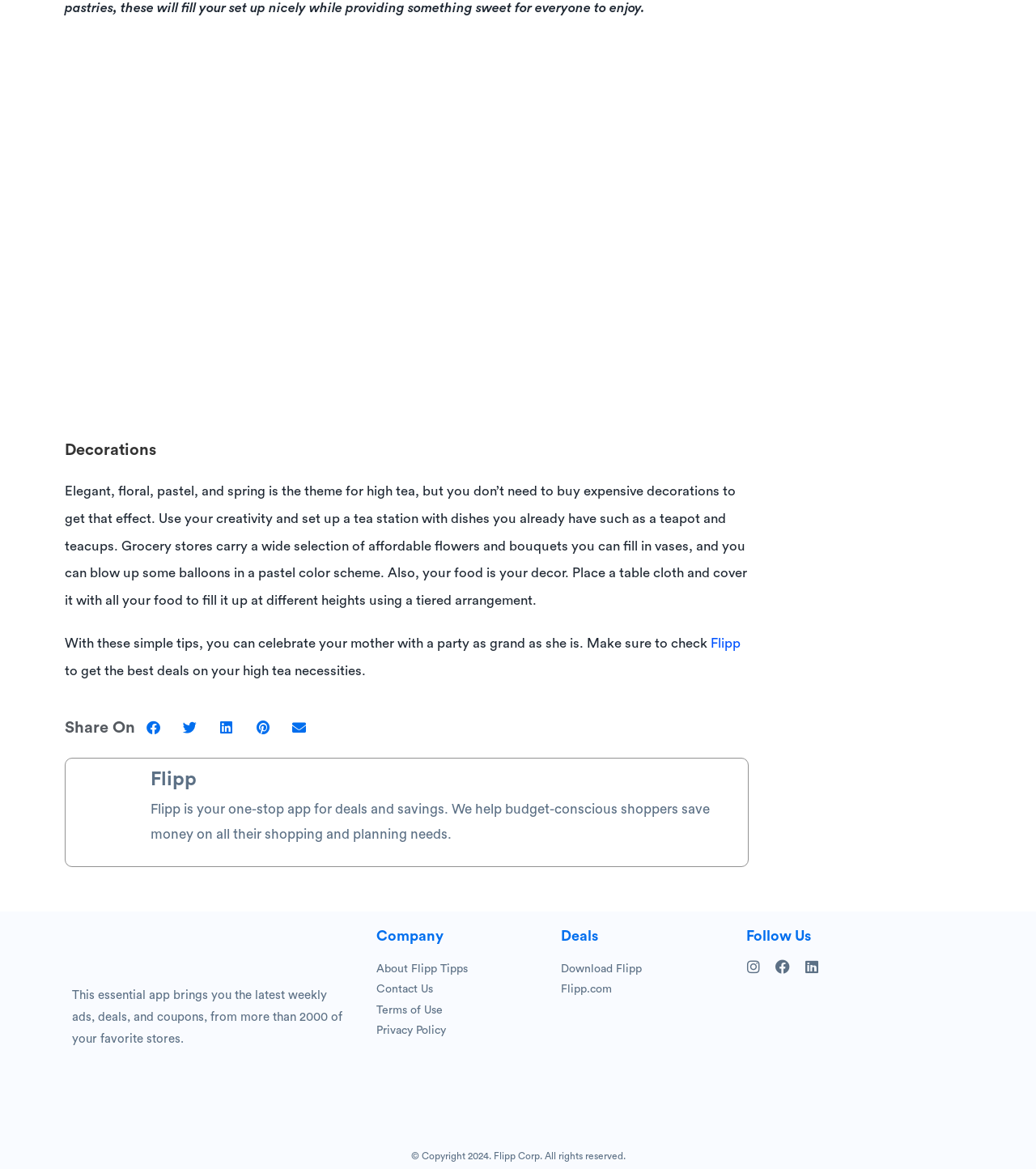What is the theme for high tea?
Using the details shown in the screenshot, provide a comprehensive answer to the question.

The theme for high tea is mentioned in the StaticText element with ID 397, which describes how to set up a tea station with a creative and affordable approach.